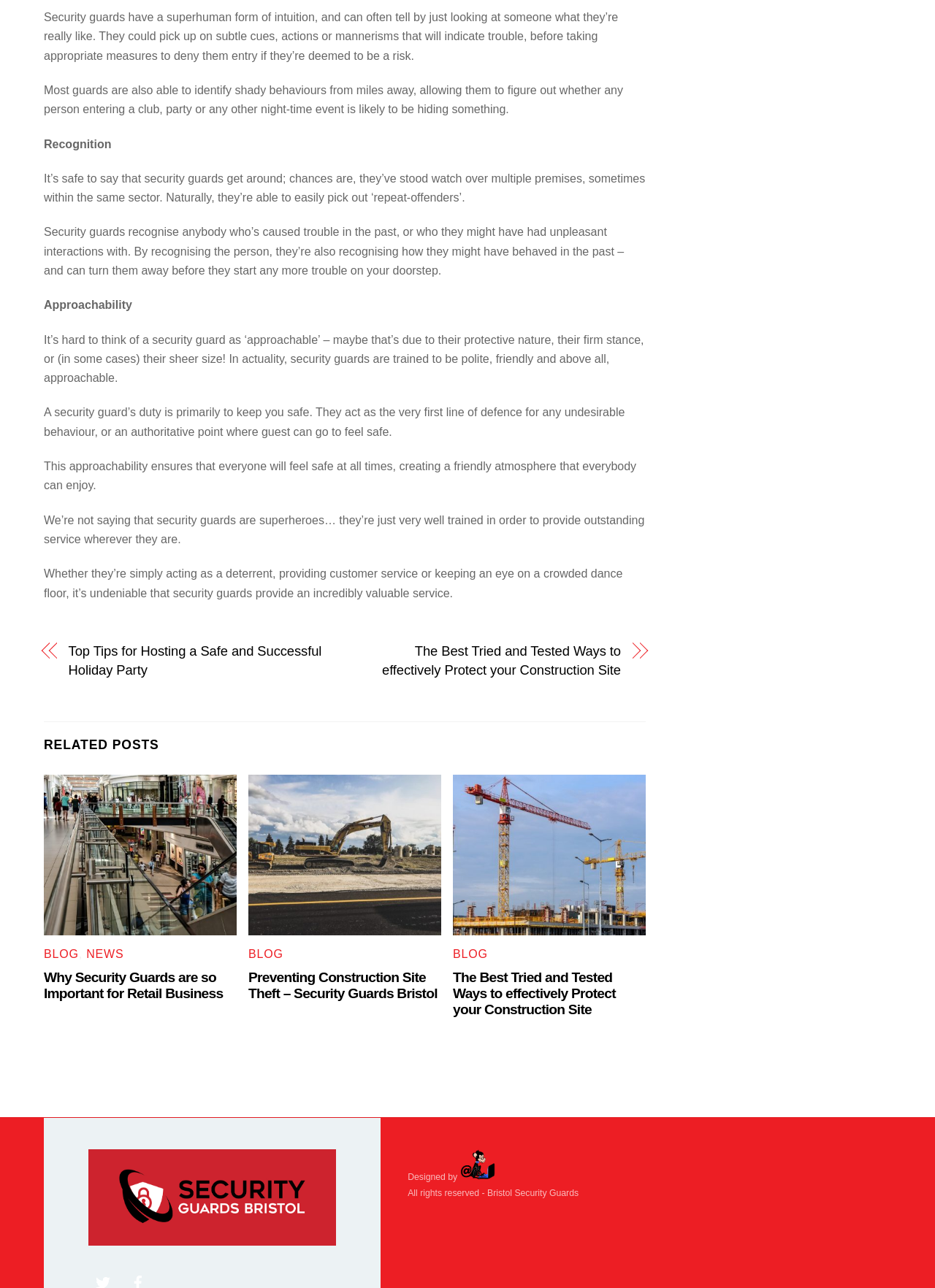Provide a brief response to the question below using a single word or phrase: 
What is the primary duty of a security guard?

To keep you safe